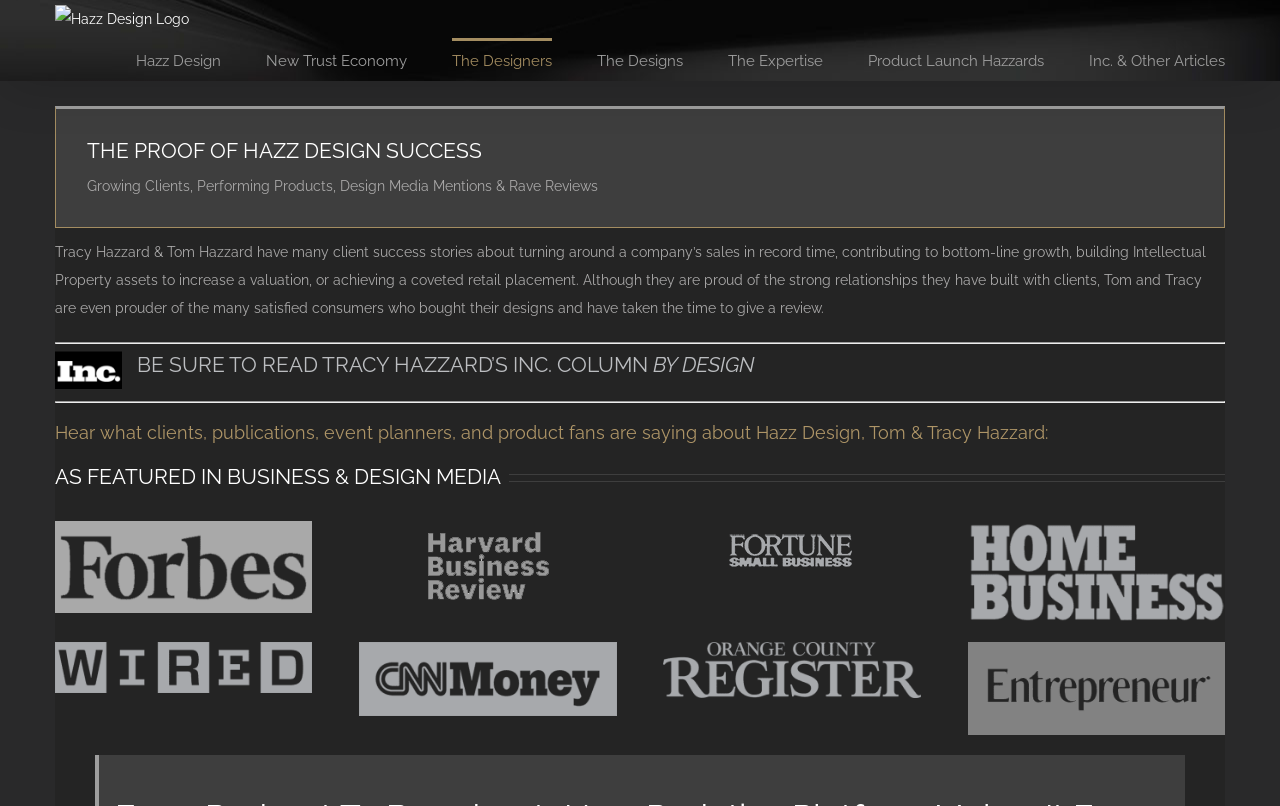Using the description "Product Launch Hazzards", locate and provide the bounding box of the UI element.

[0.678, 0.047, 0.816, 0.1]